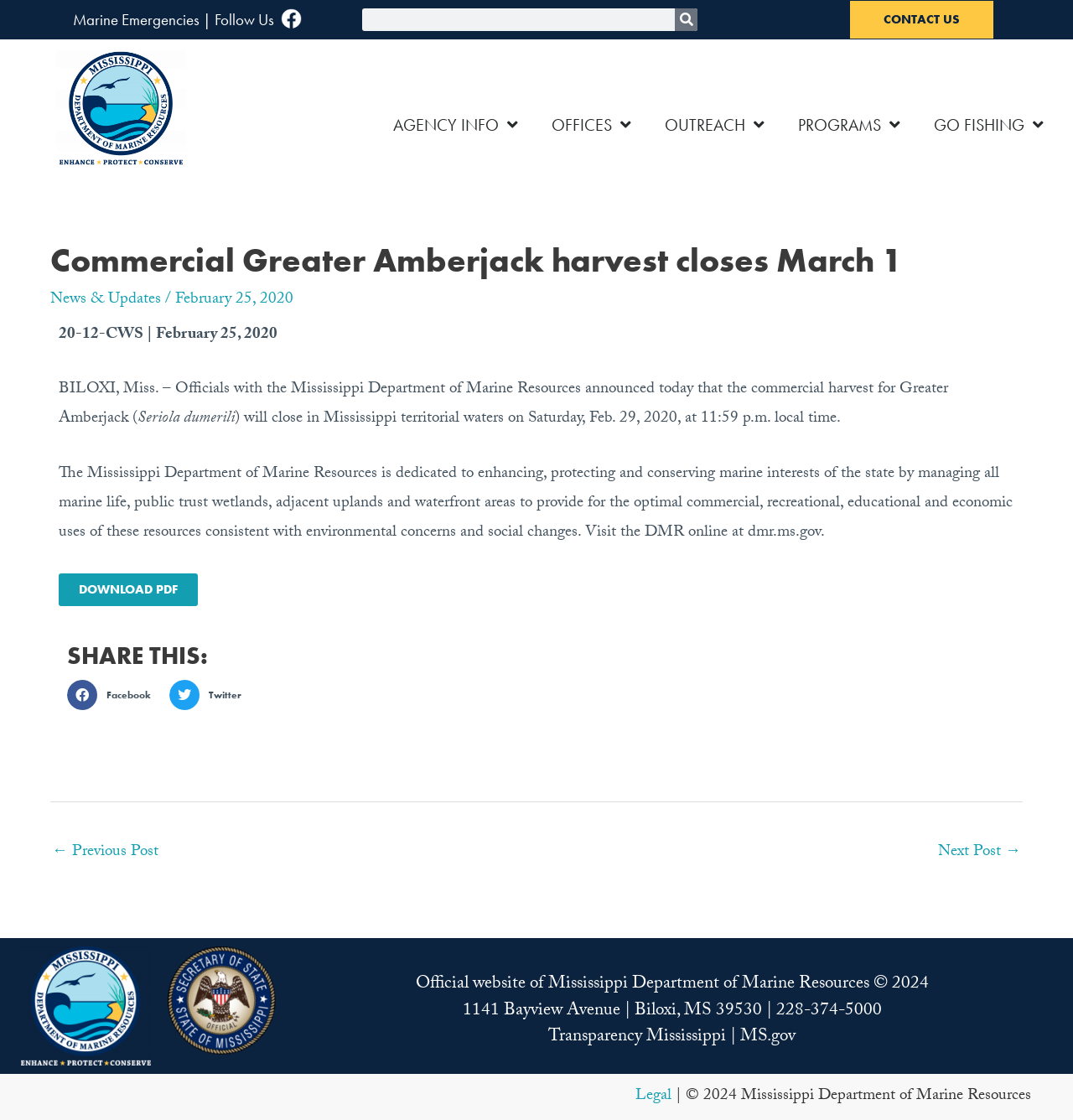Given the element description, predict the bounding box coordinates in the format (top-left x, top-left y, bottom-right x, bottom-right y), using floating point numbers between 0 and 1: Next Post →

[0.874, 0.746, 0.952, 0.779]